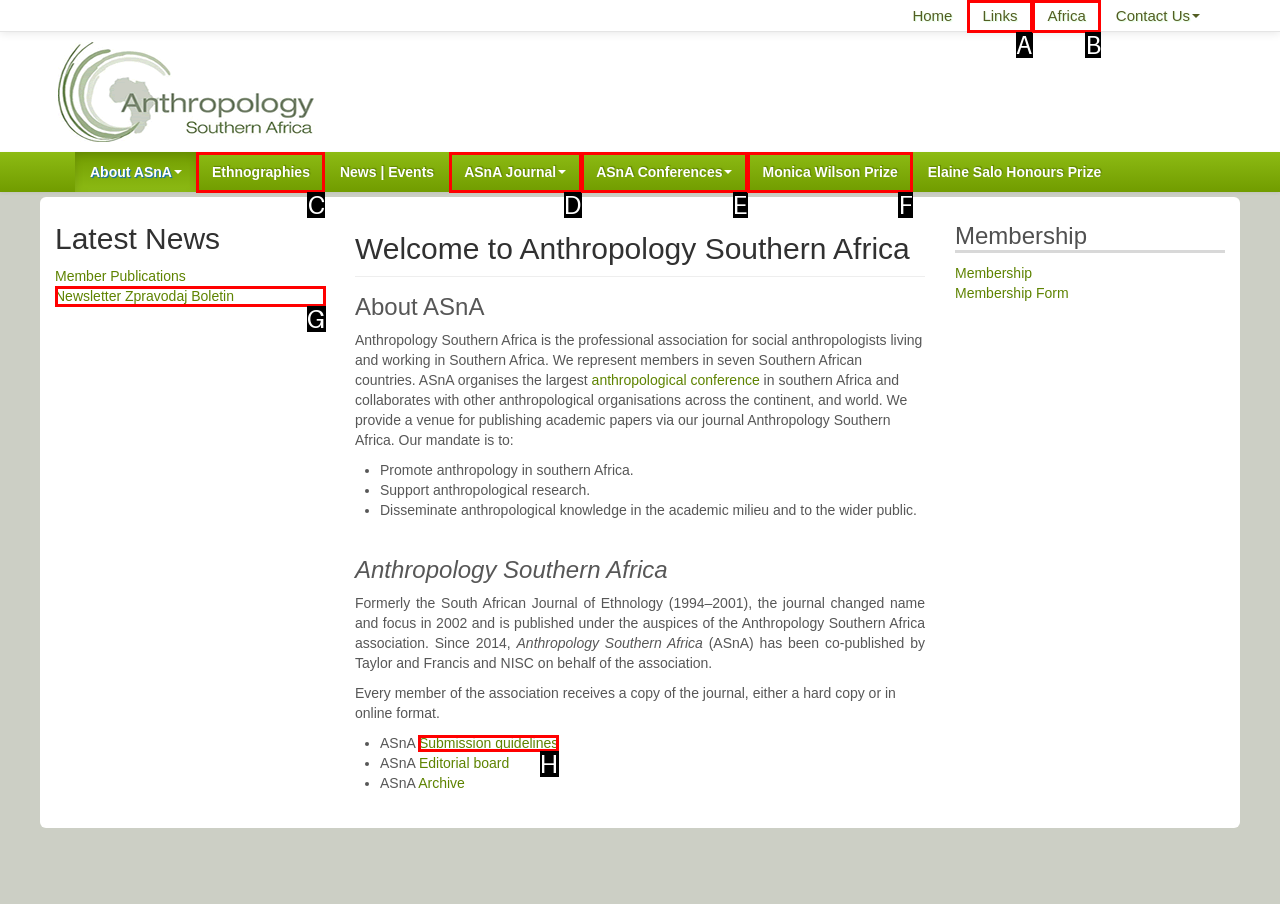Choose the HTML element that best fits the given description: Monica Wilson Prize. Answer by stating the letter of the option.

F